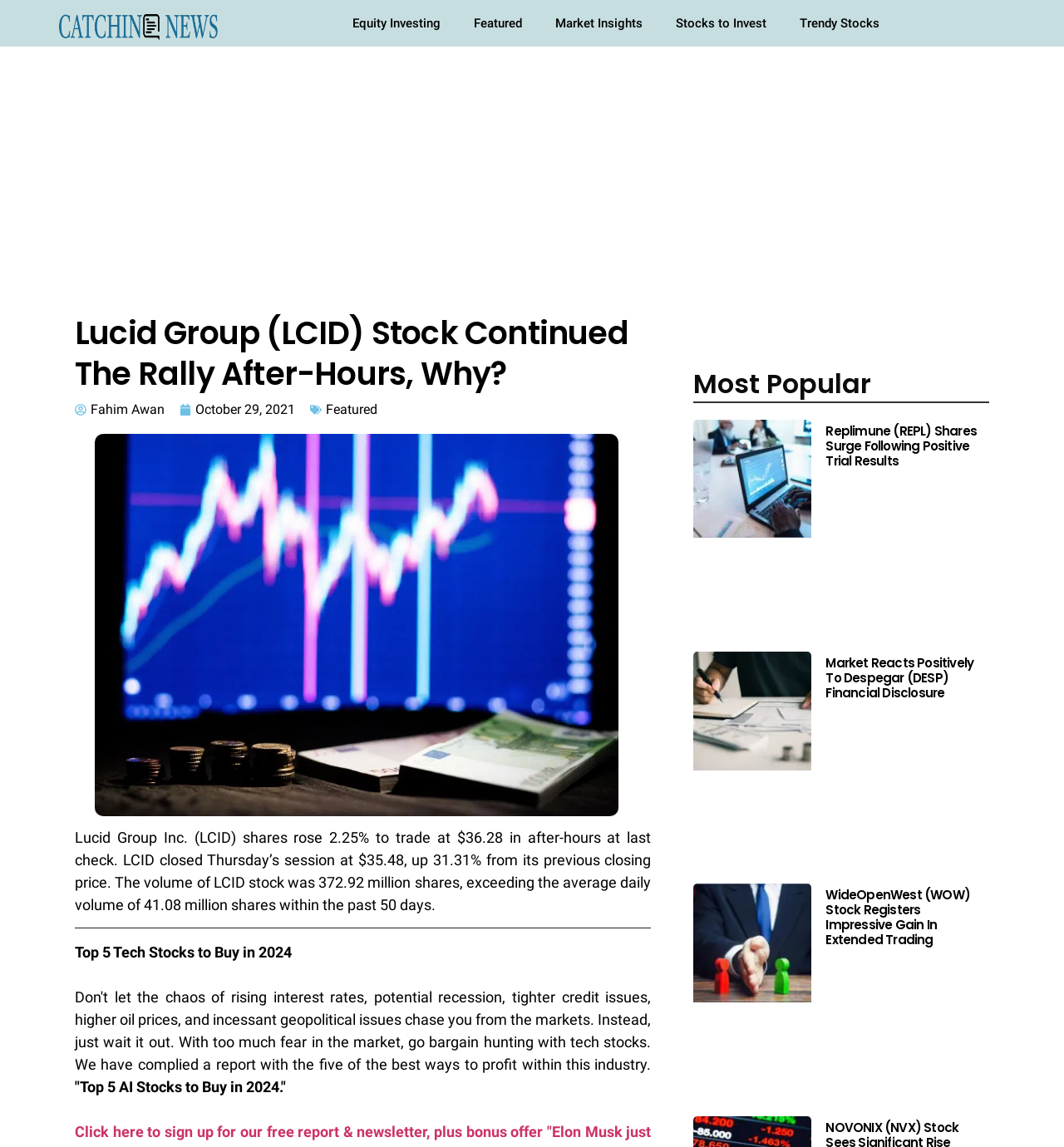Given the element description: "Featured", predict the bounding box coordinates of the UI element it refers to, using four float numbers between 0 and 1, i.e., [left, top, right, bottom].

[0.306, 0.35, 0.355, 0.364]